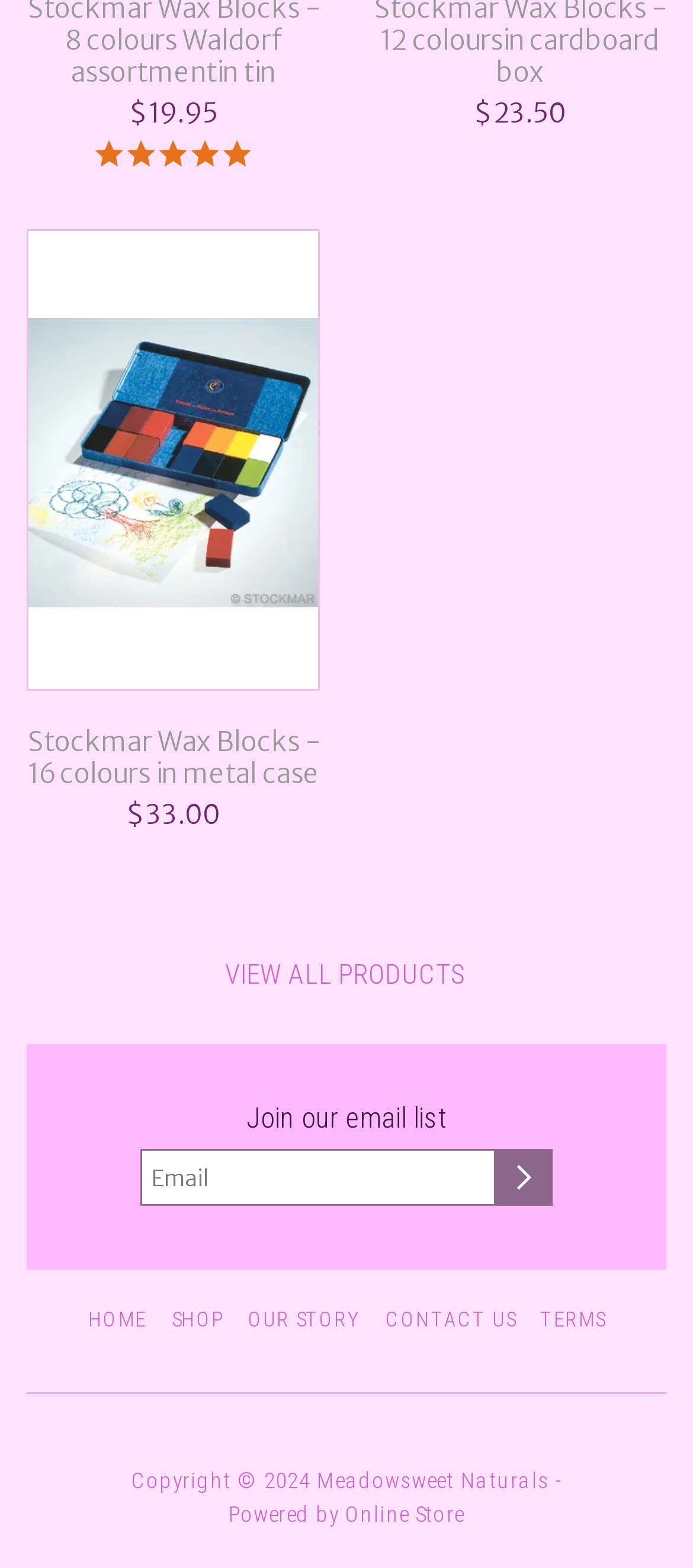Identify the bounding box for the element characterized by the following description: "Our Story".

[0.358, 0.828, 0.521, 0.86]